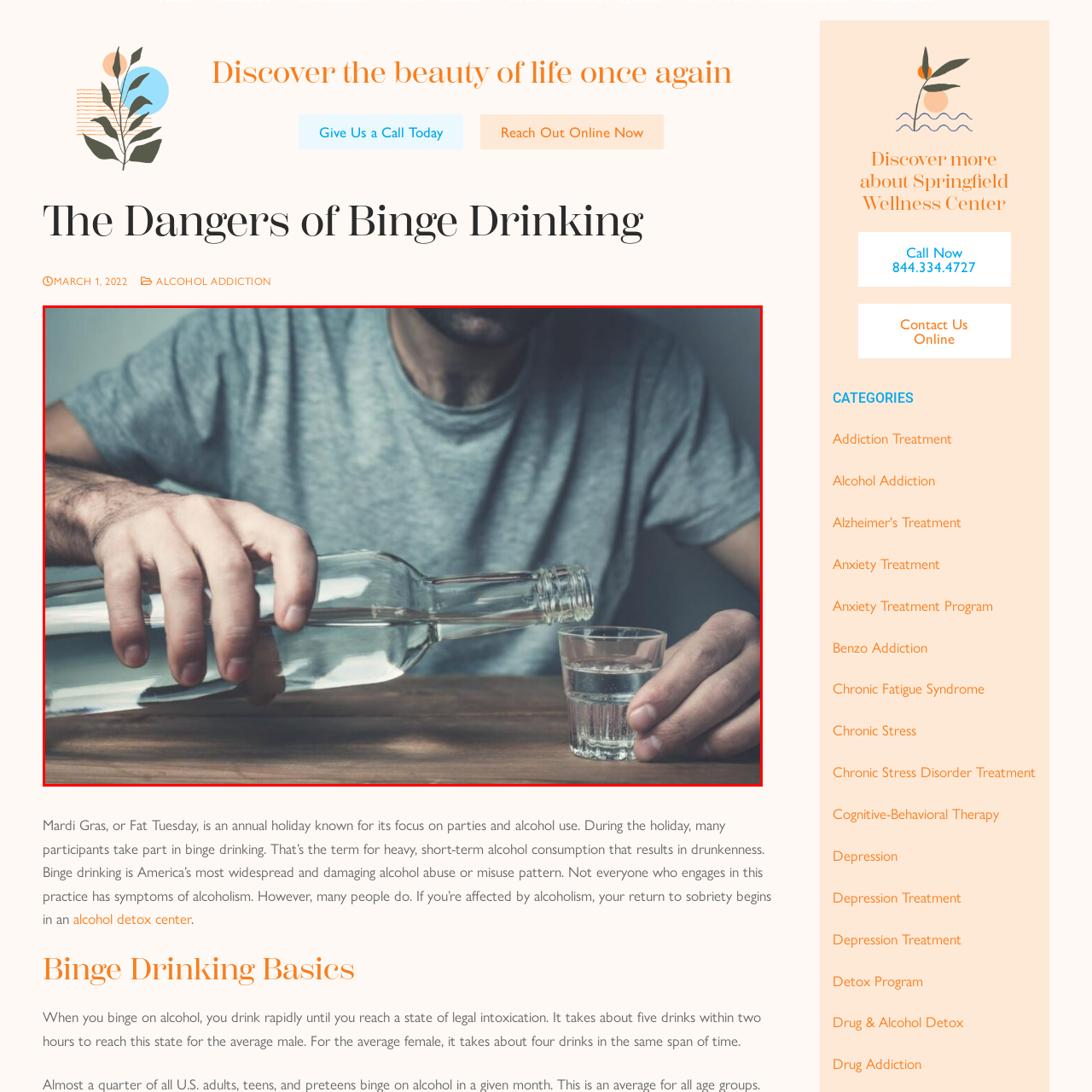Provide a comprehensive description of the image highlighted within the red bounding box.

The image captures a close-up view of a person in a gray t-shirt pouring a clear liquid from a bottle into a small drinking glass on a wooden surface. This moment evokes themes related to alcohol consumption and its implications, particularly in the context of binge drinking. The act of pouring suggests an intention to indulge, which aligns with discussions surrounding alcohol use and its potential risks associated with addiction. This image is particularly relevant to conversations about responsible drinking and the impacts of binge drinking on health, reinforcing the message about the importance of awareness and support related to alcohol-related issues.